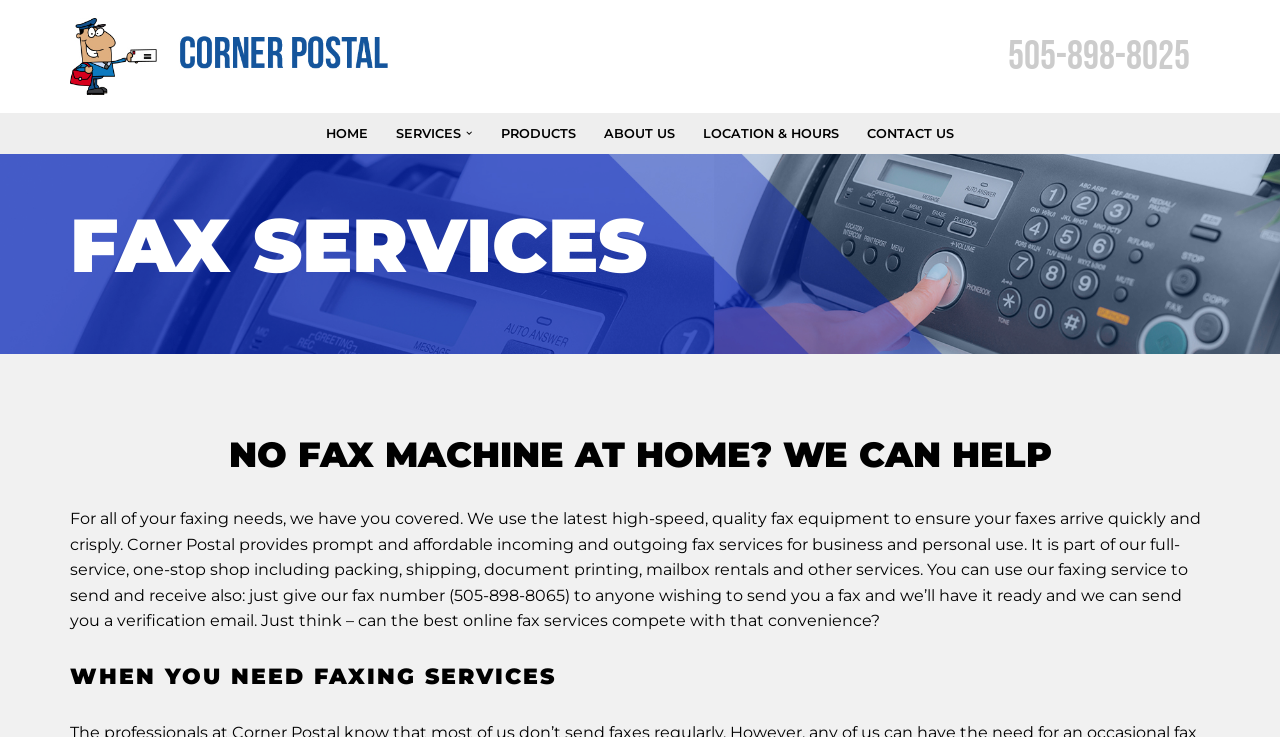Give a concise answer of one word or phrase to the question: 
What is the name of the shipping center?

Corner Postal Center